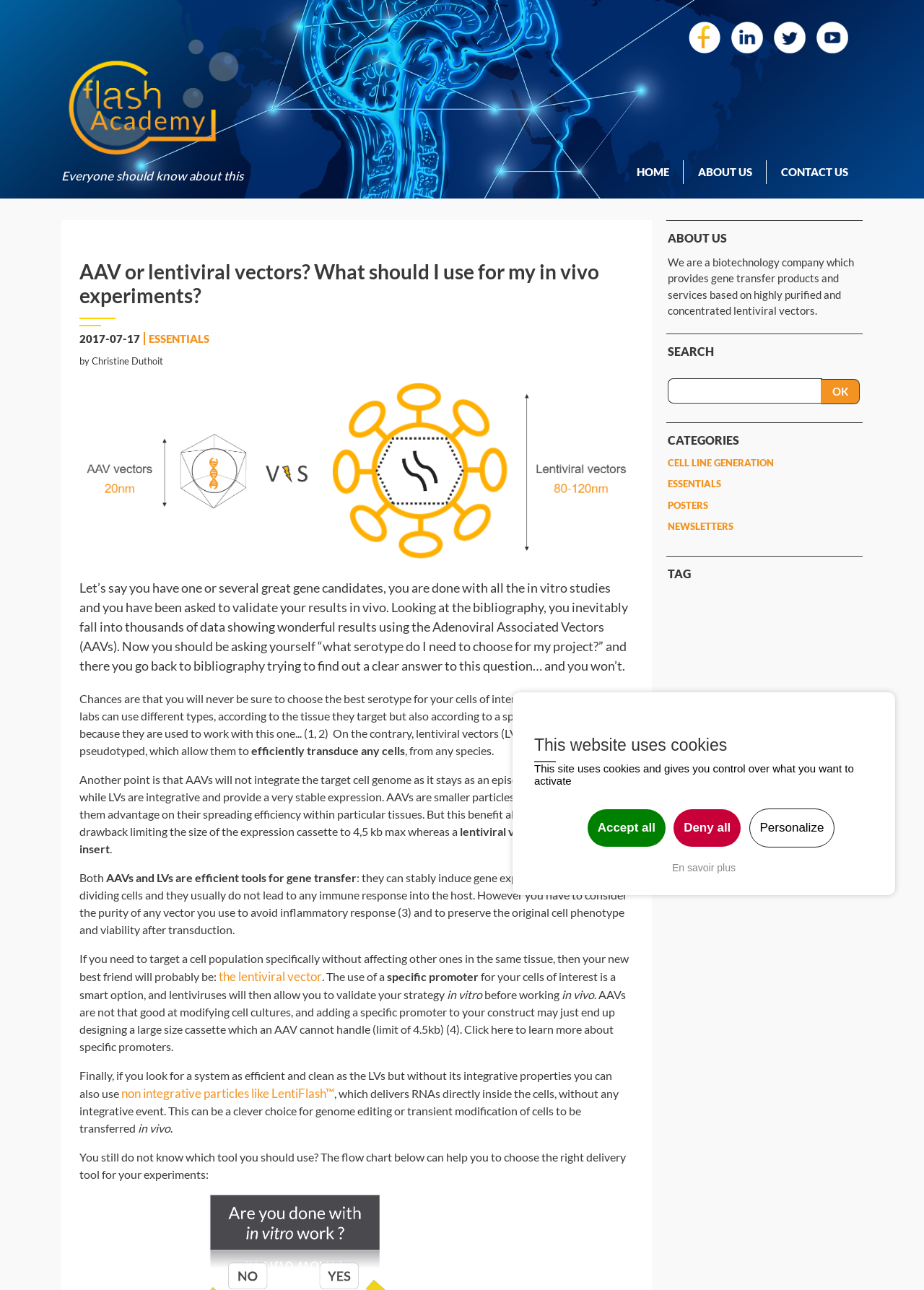Provide the bounding box coordinates of the HTML element this sentence describes: "the lentiviral vector".

[0.237, 0.751, 0.348, 0.763]